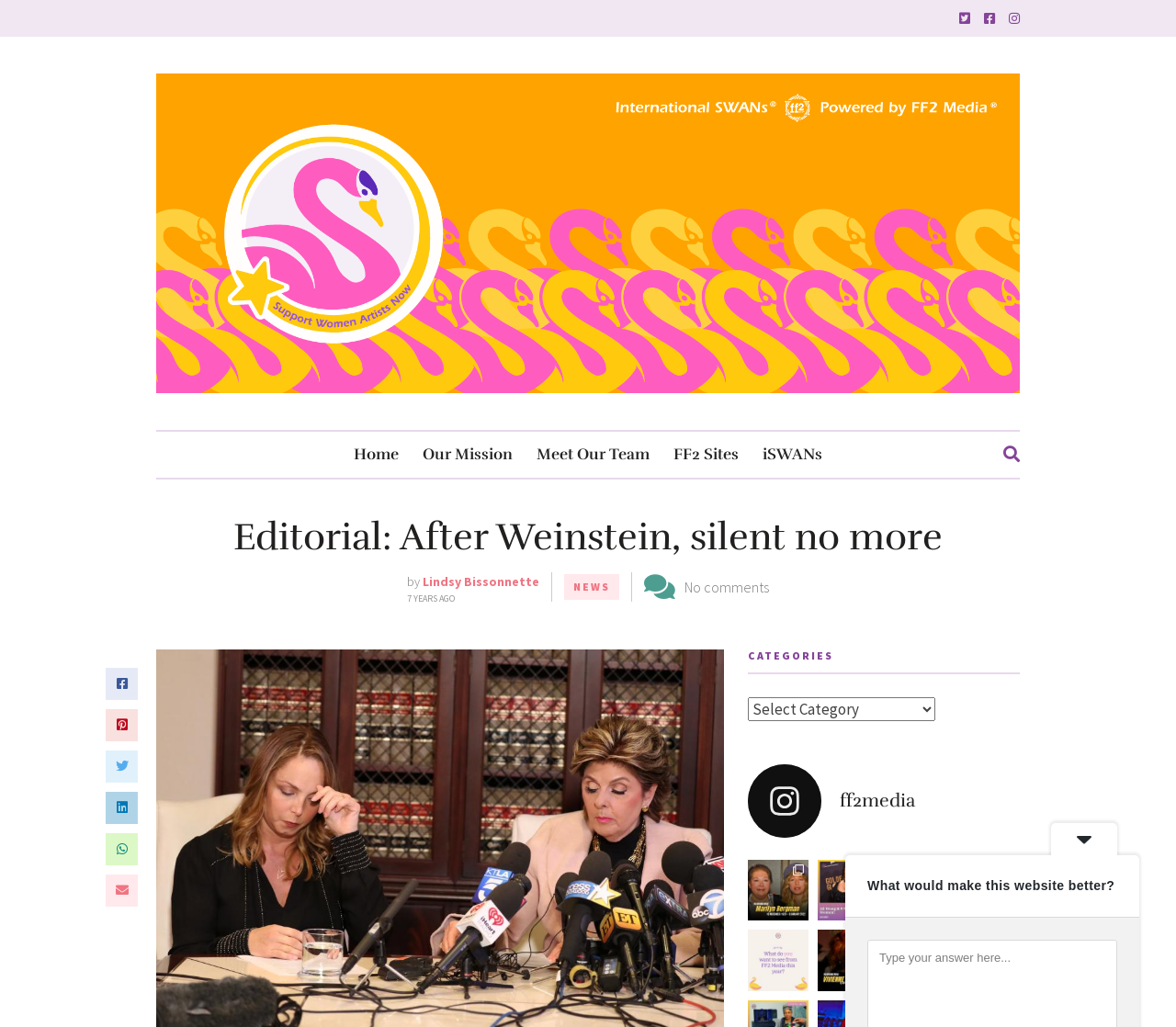Please identify the bounding box coordinates of the clickable region that I should interact with to perform the following instruction: "Read the editorial 'After Weinstein, silent no more'". The coordinates should be expressed as four float numbers between 0 and 1, i.e., [left, top, right, bottom].

[0.133, 0.501, 0.867, 0.545]